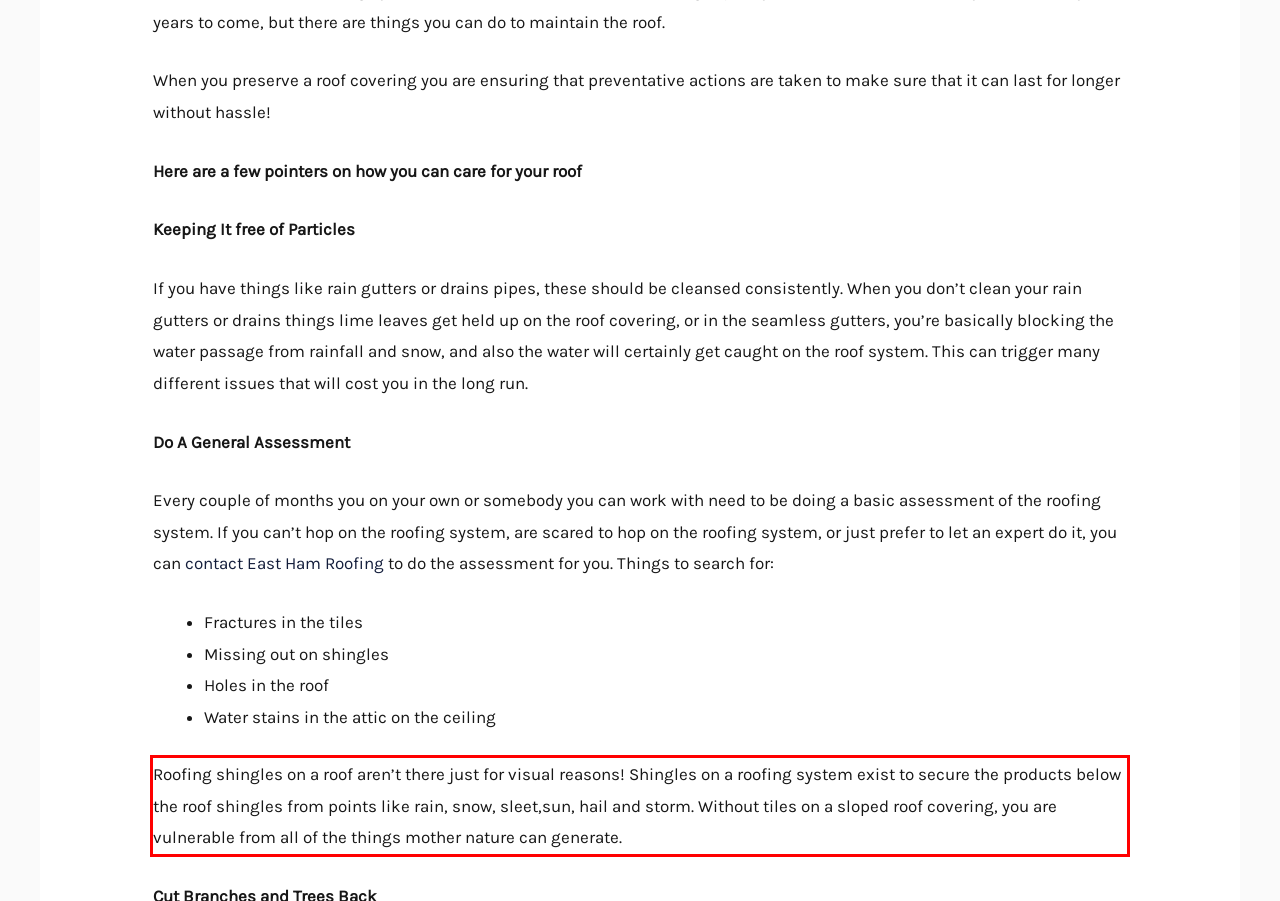From the given screenshot of a webpage, identify the red bounding box and extract the text content within it.

Roofing shingles on a roof aren’t there just for visual reasons! Shingles on a roofing system exist to secure the products below the roof shingles from points like rain, snow, sleet,sun, hail and storm. Without tiles on a sloped roof covering, you are vulnerable from all of the things mother nature can generate.